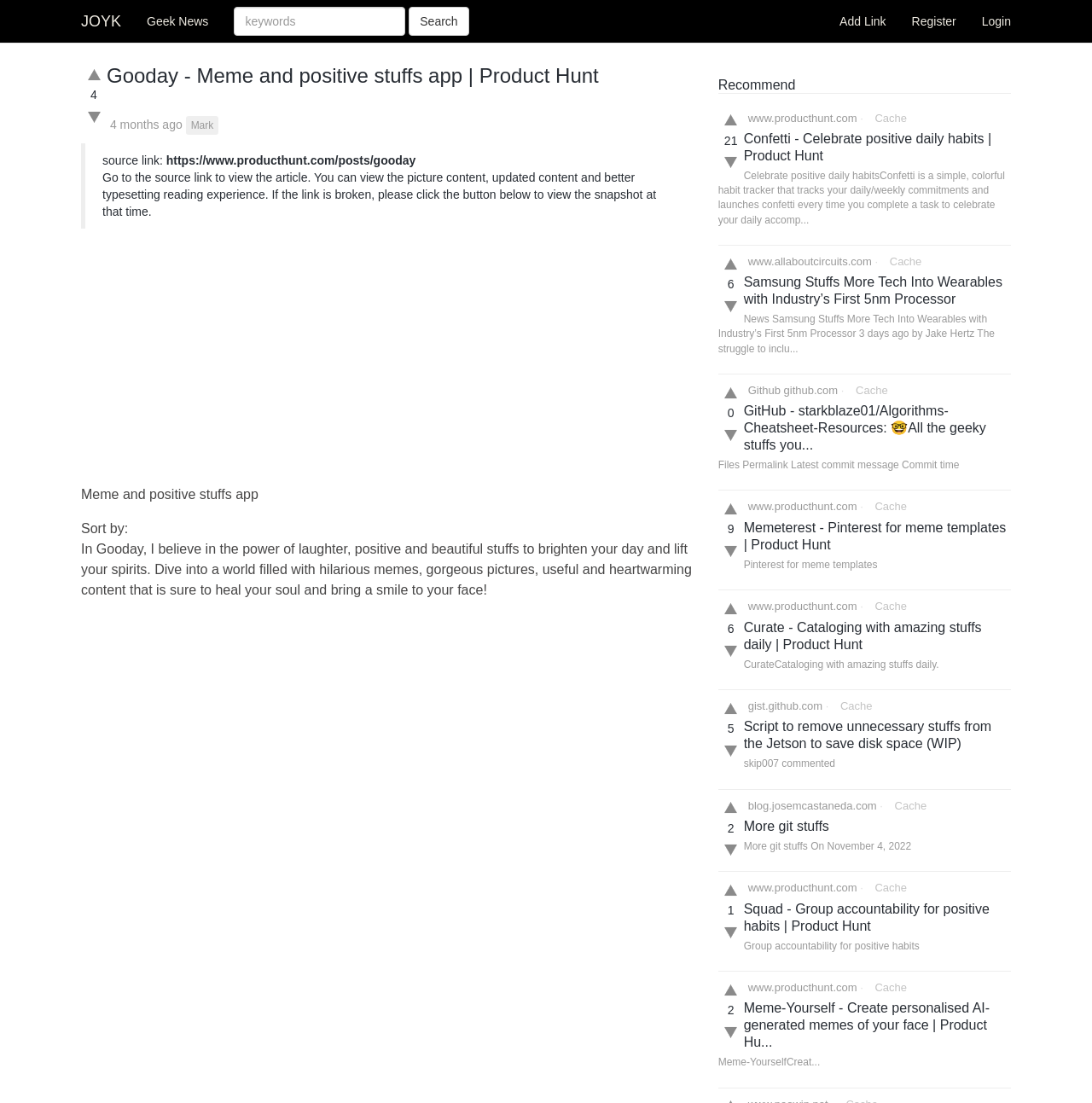Locate the bounding box coordinates of the region to be clicked to comply with the following instruction: "Mark the article". The coordinates must be four float numbers between 0 and 1, in the form [left, top, right, bottom].

[0.17, 0.105, 0.2, 0.122]